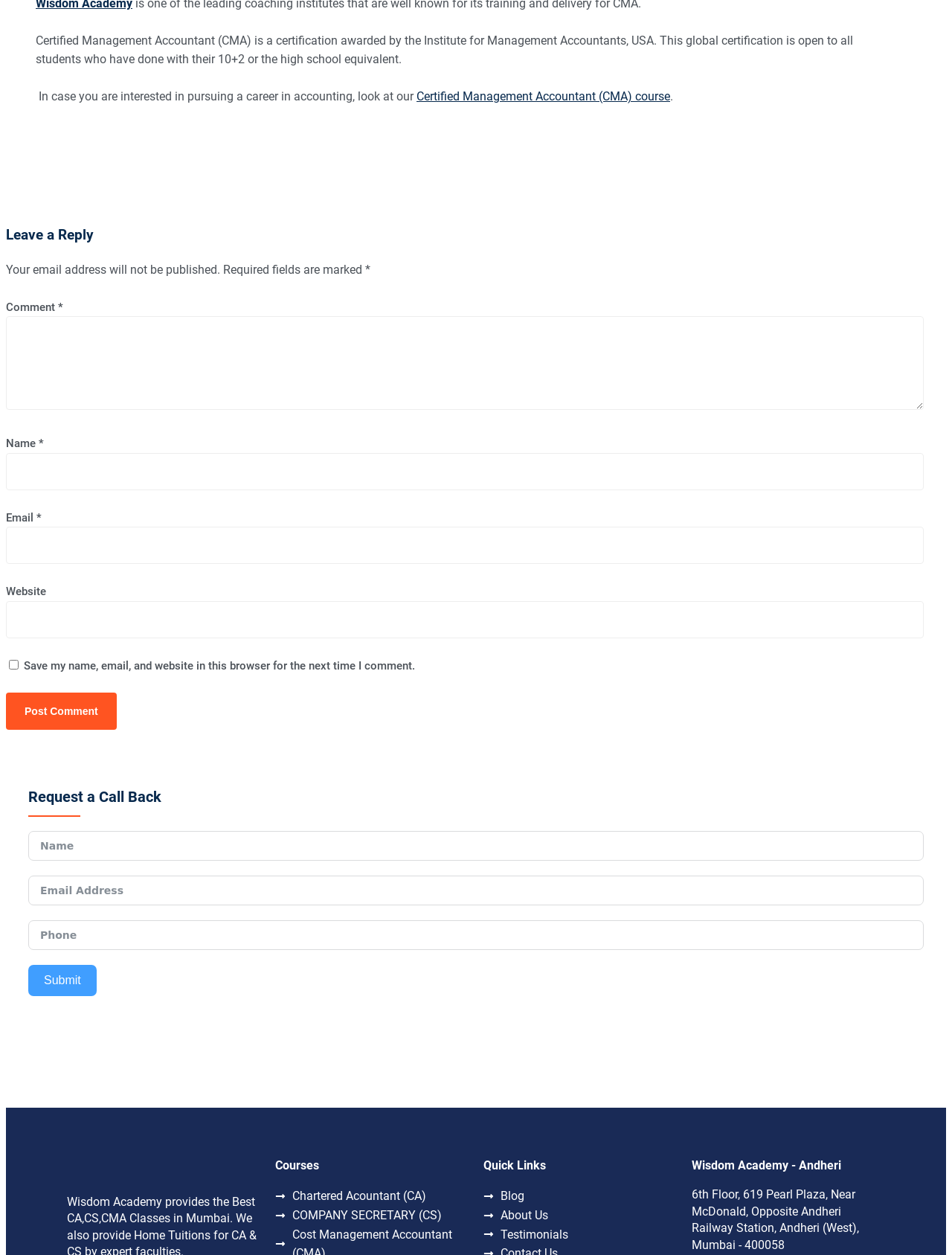Please determine the bounding box coordinates of the clickable area required to carry out the following instruction: "Click the 'Submit' button in the 'Popup Form'". The coordinates must be four float numbers between 0 and 1, represented as [left, top, right, bottom].

[0.03, 0.769, 0.101, 0.794]